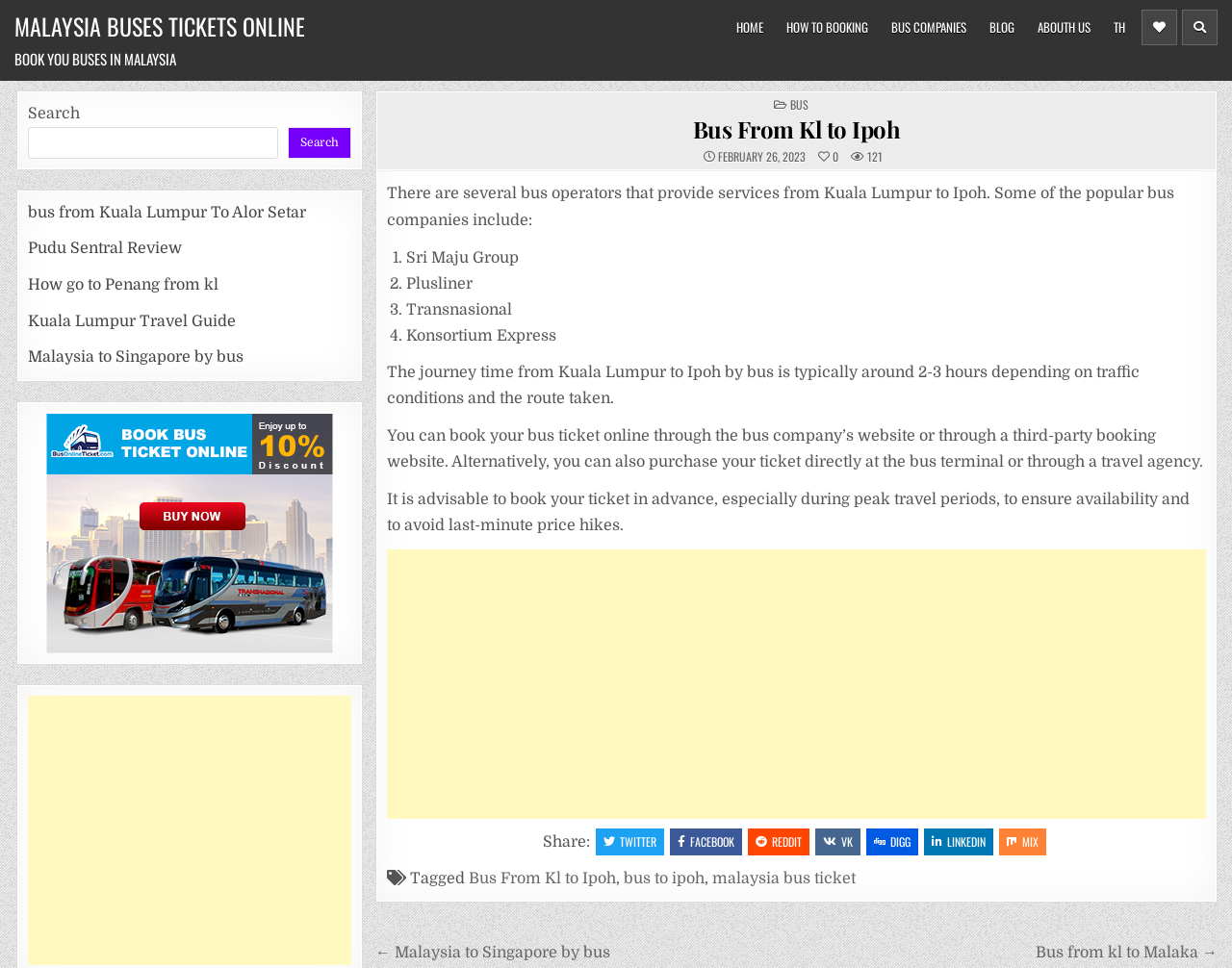Locate the bounding box coordinates of the element you need to click to accomplish the task described by this instruction: "Search for buses".

[0.022, 0.131, 0.226, 0.164]